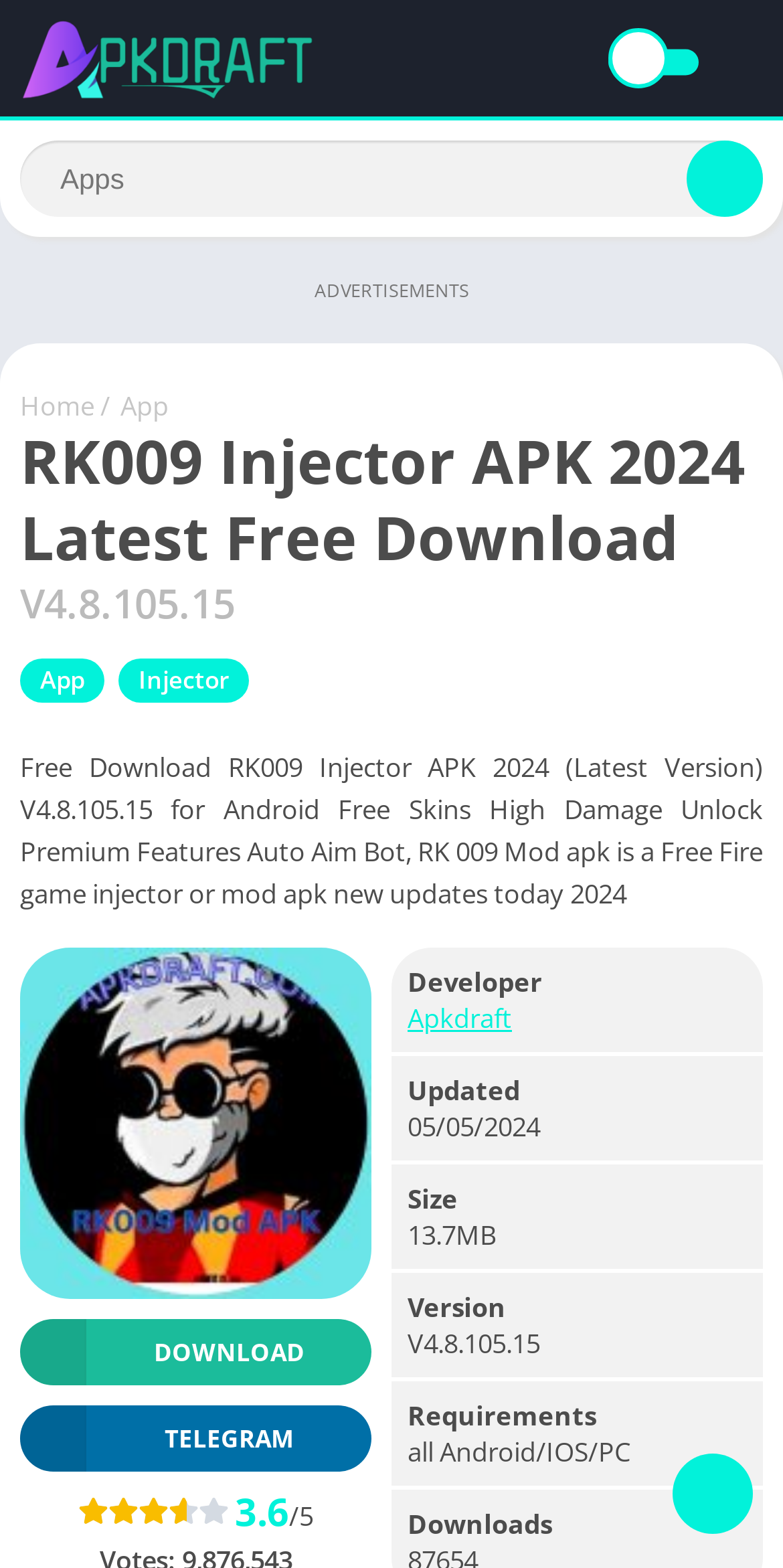Pinpoint the bounding box coordinates of the clickable element needed to complete the instruction: "Search for something". The coordinates should be provided as four float numbers between 0 and 1: [left, top, right, bottom].

[0.026, 0.09, 0.974, 0.138]